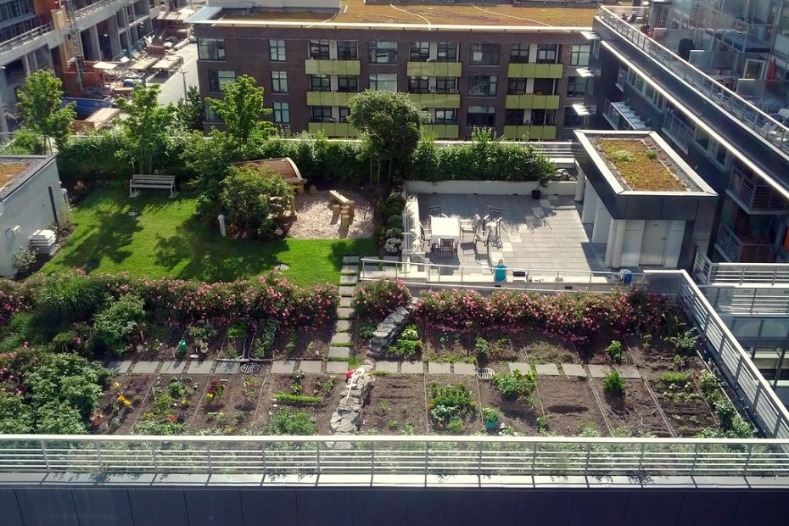Give a one-word or short-phrase answer to the following question: 
What trend does the rooftop garden exemplify?

Urban agriculture